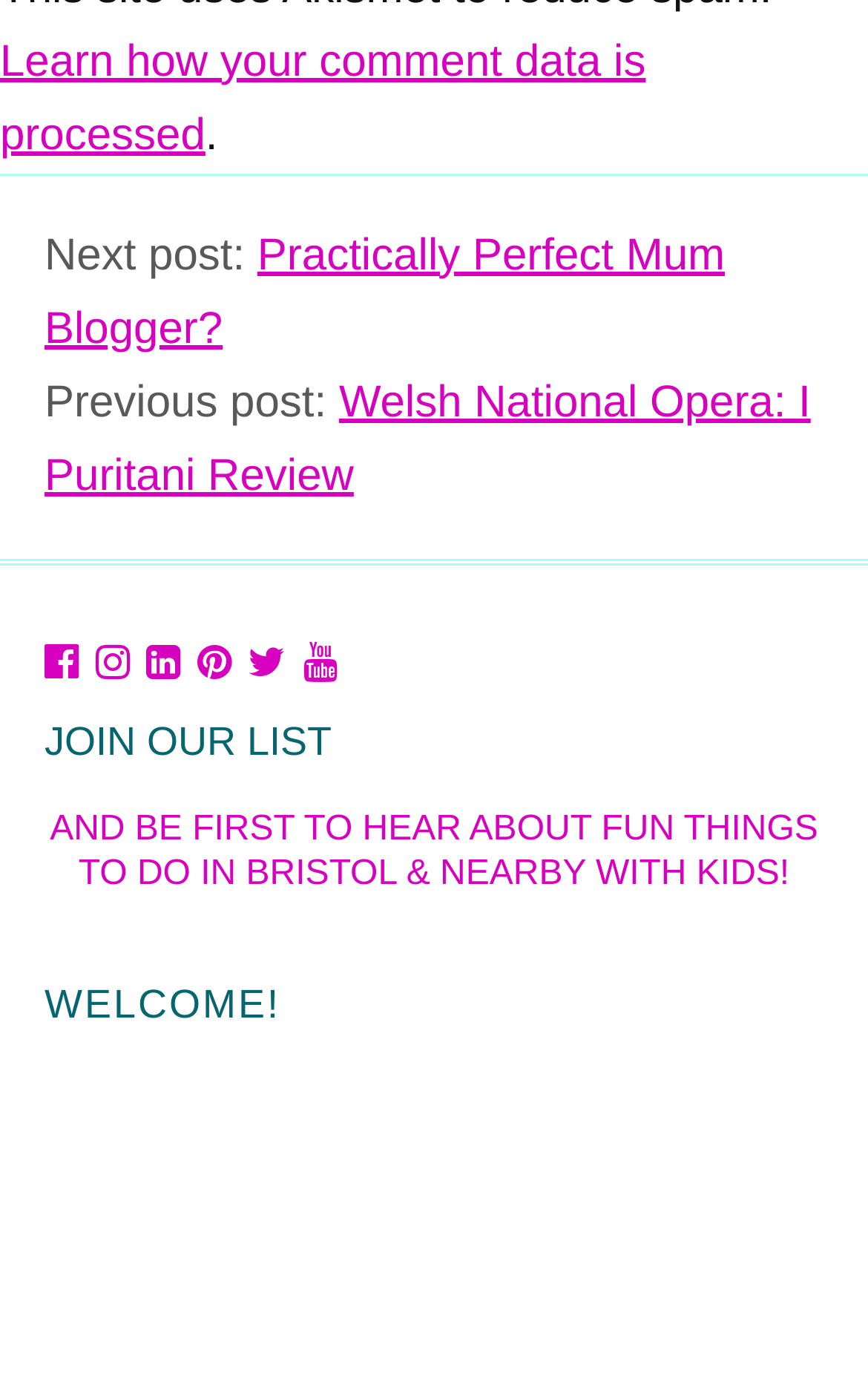What is the topic of the previous post?
Please provide a comprehensive answer based on the visual information in the image.

The previous post is about a review of the Welsh National Opera's performance of 'I Puritani', as indicated by the link 'Welsh National Opera: I Puritani Review'.